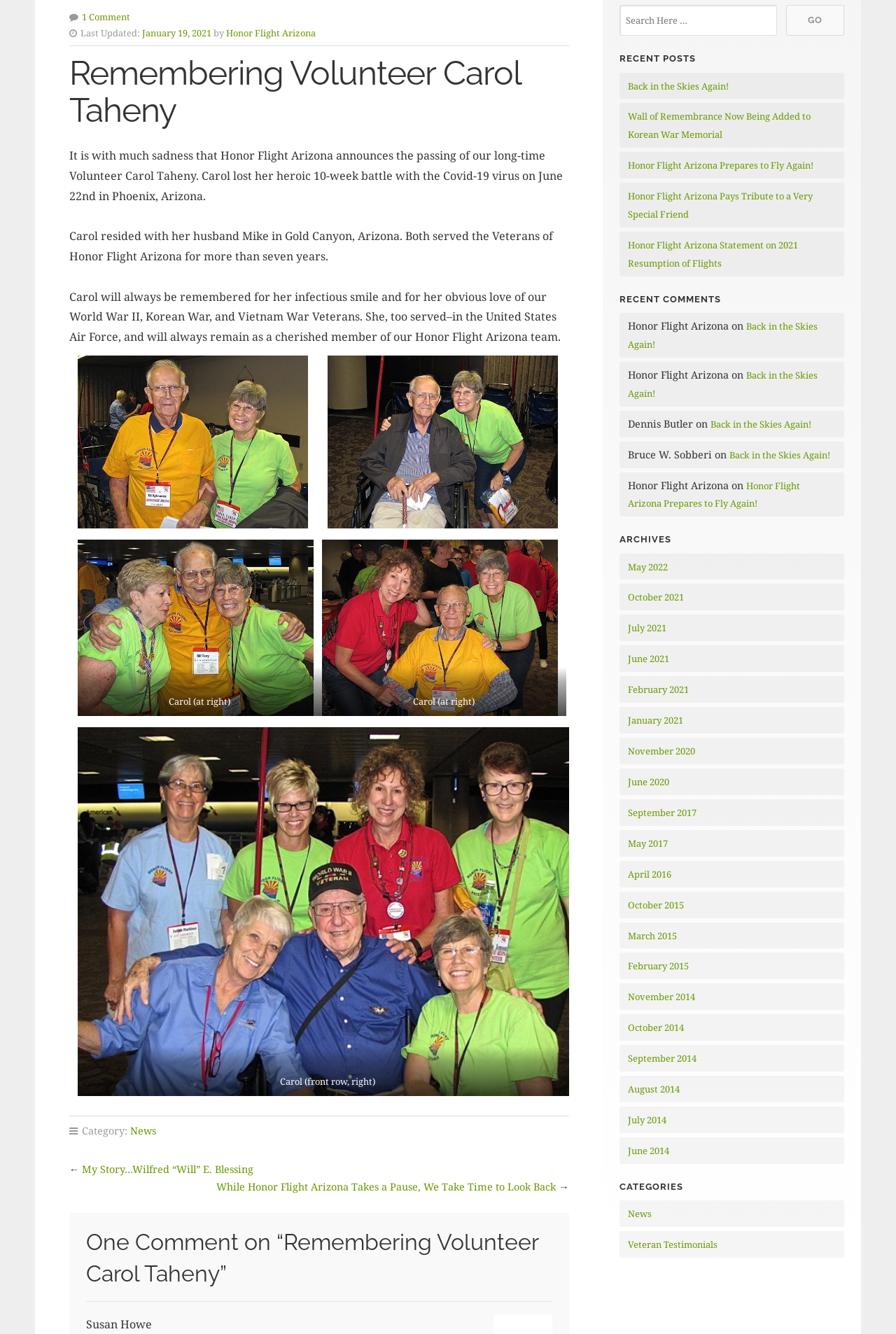Locate the UI element described by Privacy policy in the provided webpage screenshot. Return the bounding box coordinates in the format (top-left x, top-left y, bottom-right x, bottom-right y), ensuring all values are between 0 and 1.

None